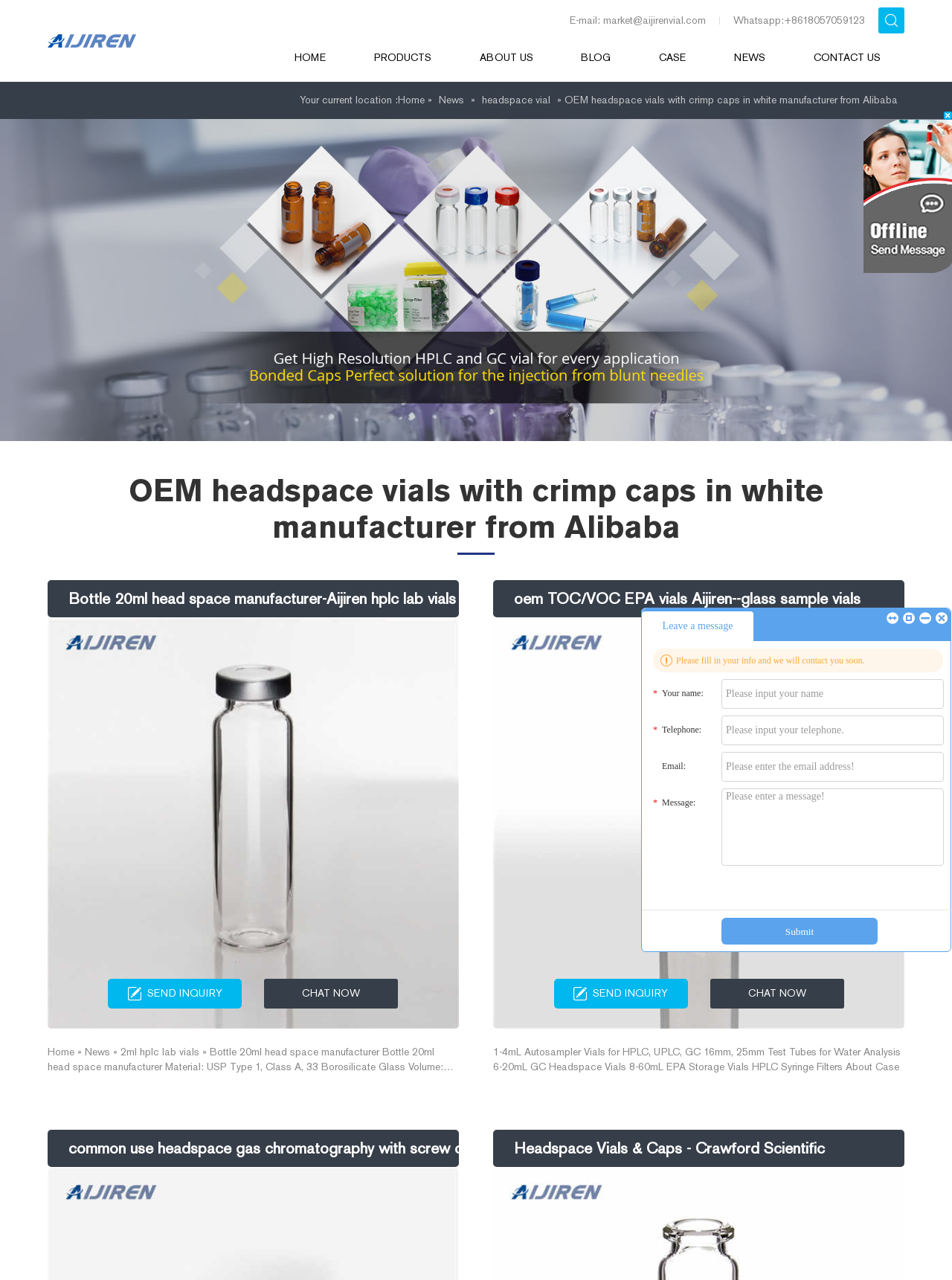Generate a thorough description of the webpage.

This webpage appears to be a product page for a laboratory equipment manufacturer, specifically showcasing their OEM headspace vials with crimp caps in white. 

At the top of the page, there is a navigation menu with links to different sections of the website, including "HOME", "PRODUCTS", "ABOUT US", "BLOG", "CASE", "NEWS", and "CONTACT US". 

Below the navigation menu, there is a large image of a product, which is a plc vial for sale. 

The main content of the page is divided into two sections. The left section has a heading that reads "OEM headspace vials with crimp caps in white manufacturer from Alibaba" and displays a product image, along with a description of the product, including its material, type, class, volume, application, dimensions, and packaging details. There is also a "SEND INQUIRY" button and a "CHAT NOW" option.

The right section of the main content has another heading that reads "oem TOC/VOC EPA vials Aijiren--glass sample vials" and displays a product image, along with a description of the product. There is also a "SEND INQUIRY" button and a "CHAT NOW" option.

Further down the page, there are additional headings and product descriptions, including "common use headspace gas chromatography with screw caps price" and "Headspace Vials & Caps - Crawford Scientific". 

At the bottom of the page, there is an image with a message that says "No operator is online now, please click here to leave your message. We will reply you as soon as possible." There are also several small images and an iframe element, but their contents are not specified.